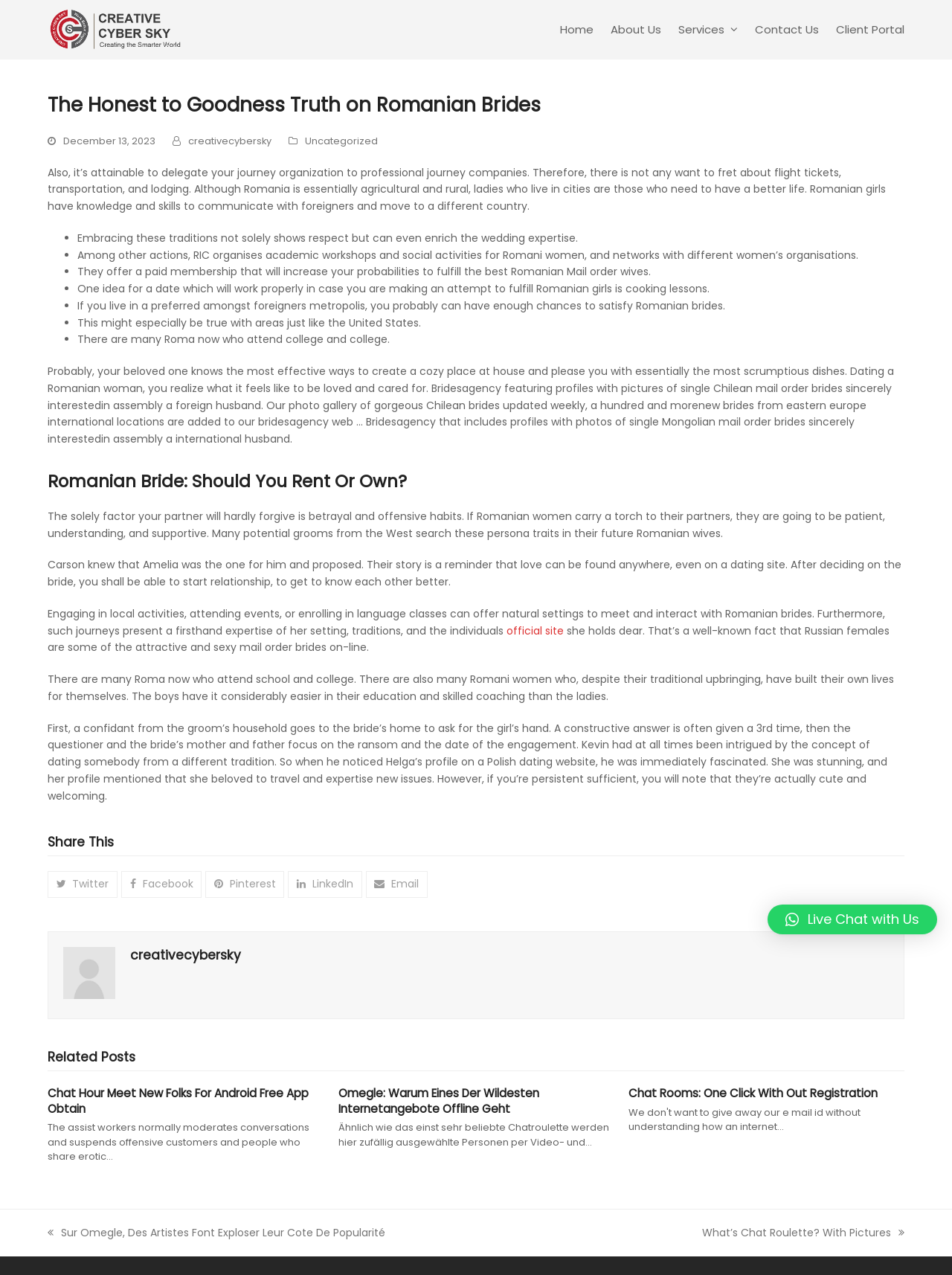What is the title of the article?
Refer to the image and give a detailed response to the question.

I found the title of the article by looking at the heading element with the text 'The Honest to Goodness Truth on Romanian Brides' which is located at the top of the webpage.